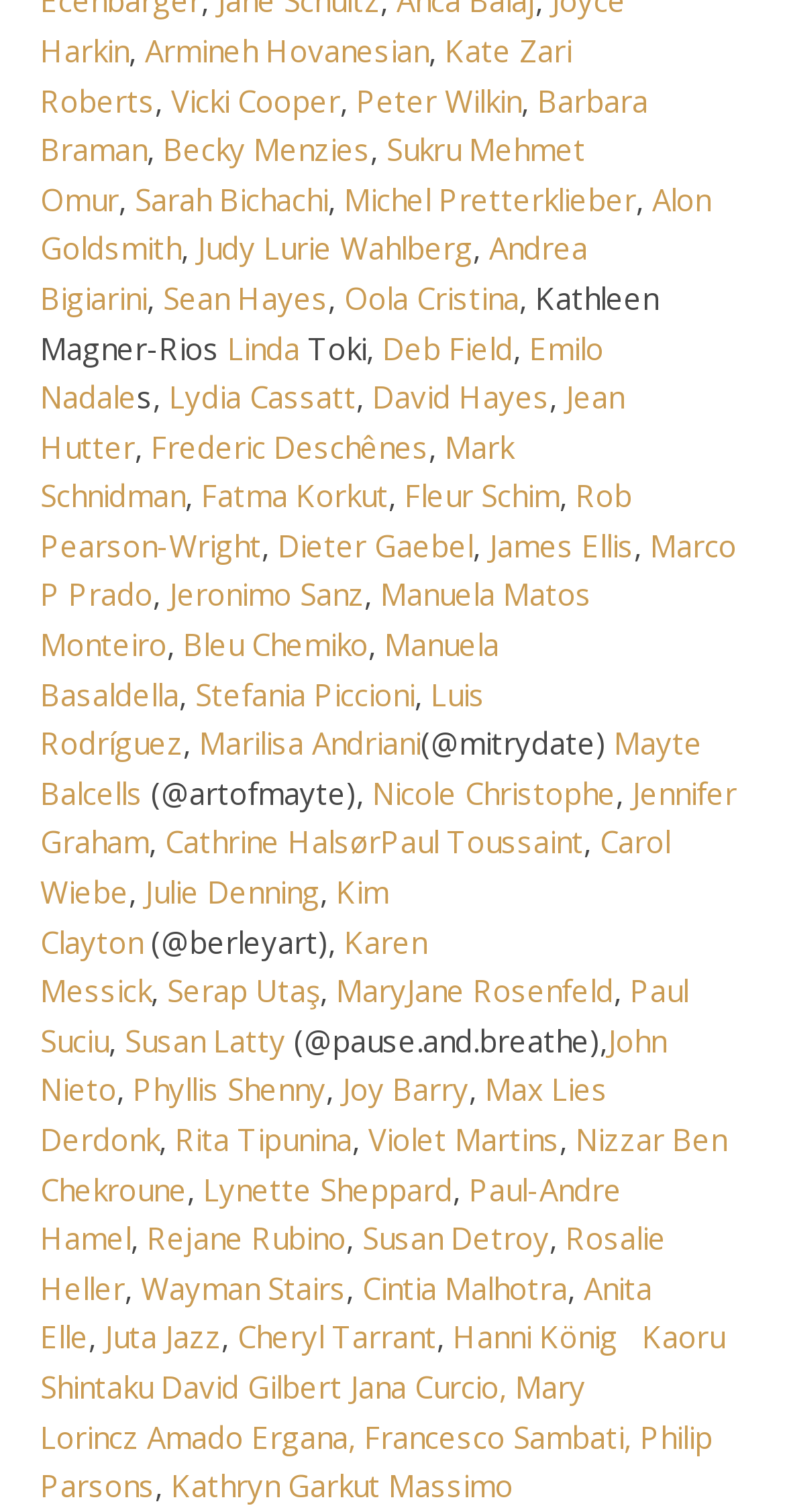Identify the bounding box coordinates necessary to click and complete the given instruction: "Check Vicki Cooper's information".

[0.218, 0.053, 0.433, 0.079]